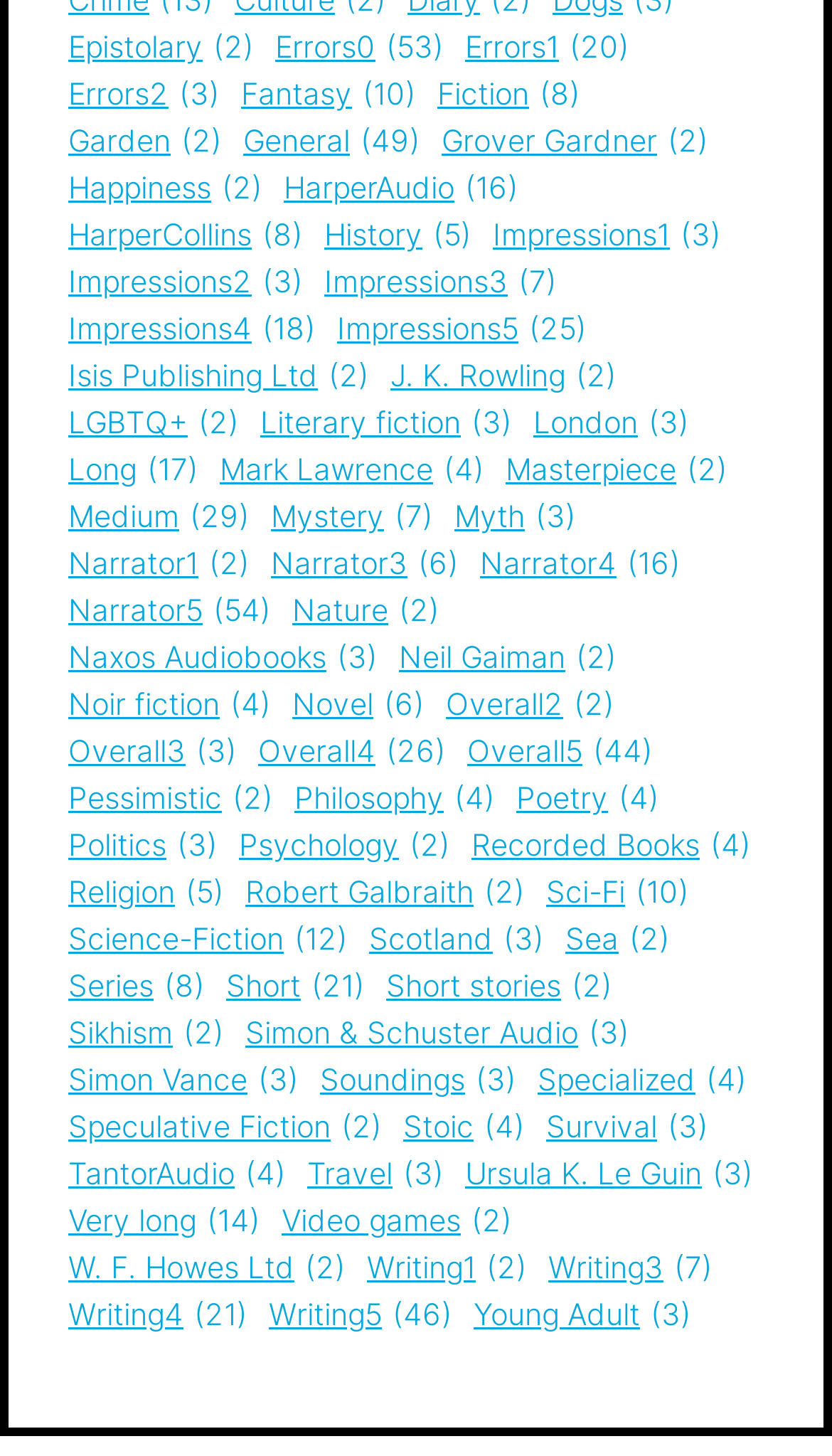Locate the coordinates of the bounding box for the clickable region that fulfills this instruction: "Explore Fantasy books".

[0.29, 0.05, 0.5, 0.078]